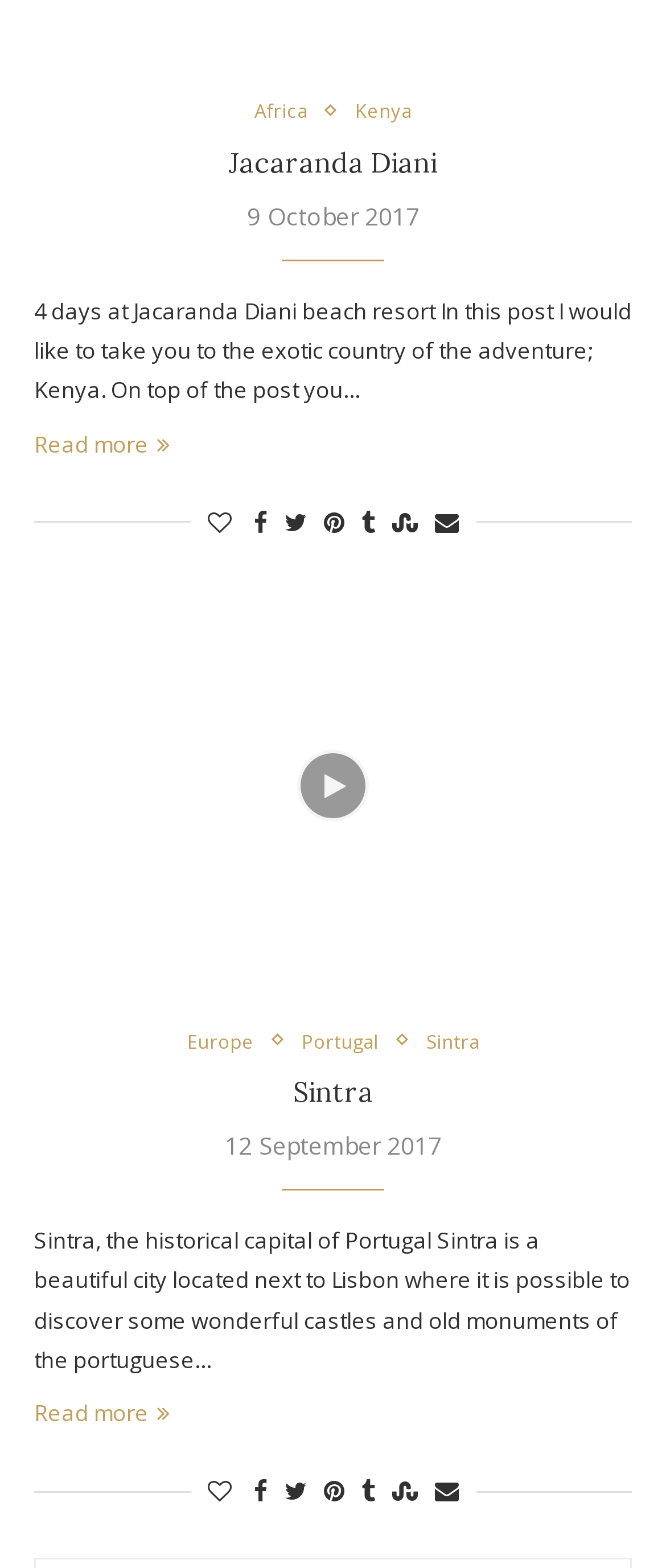How many social media links are there in each article?
Based on the image, give a one-word or short phrase answer.

6